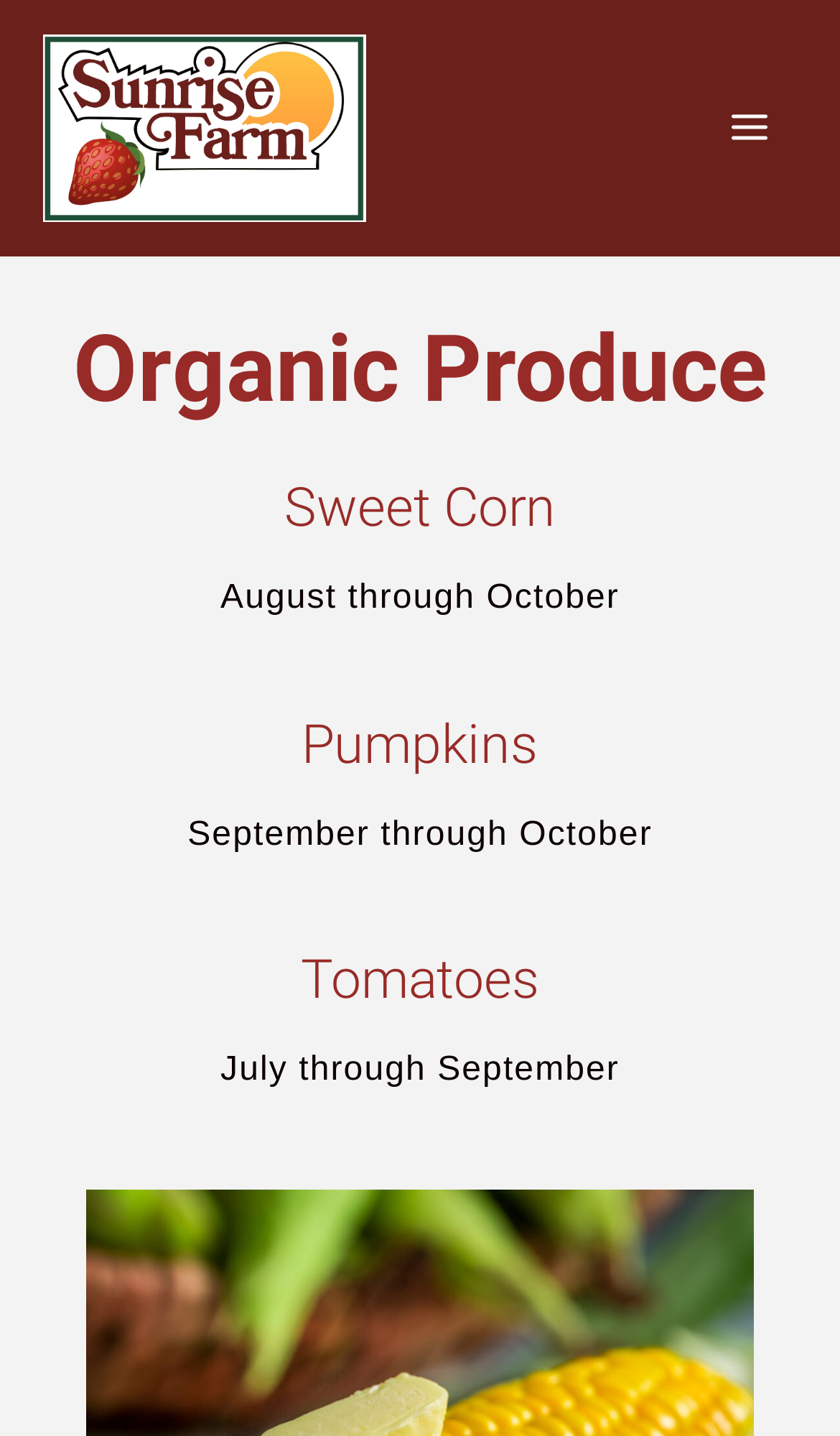What is the duration for which tomatoes are available?
Answer the question using a single word or phrase, according to the image.

July through September